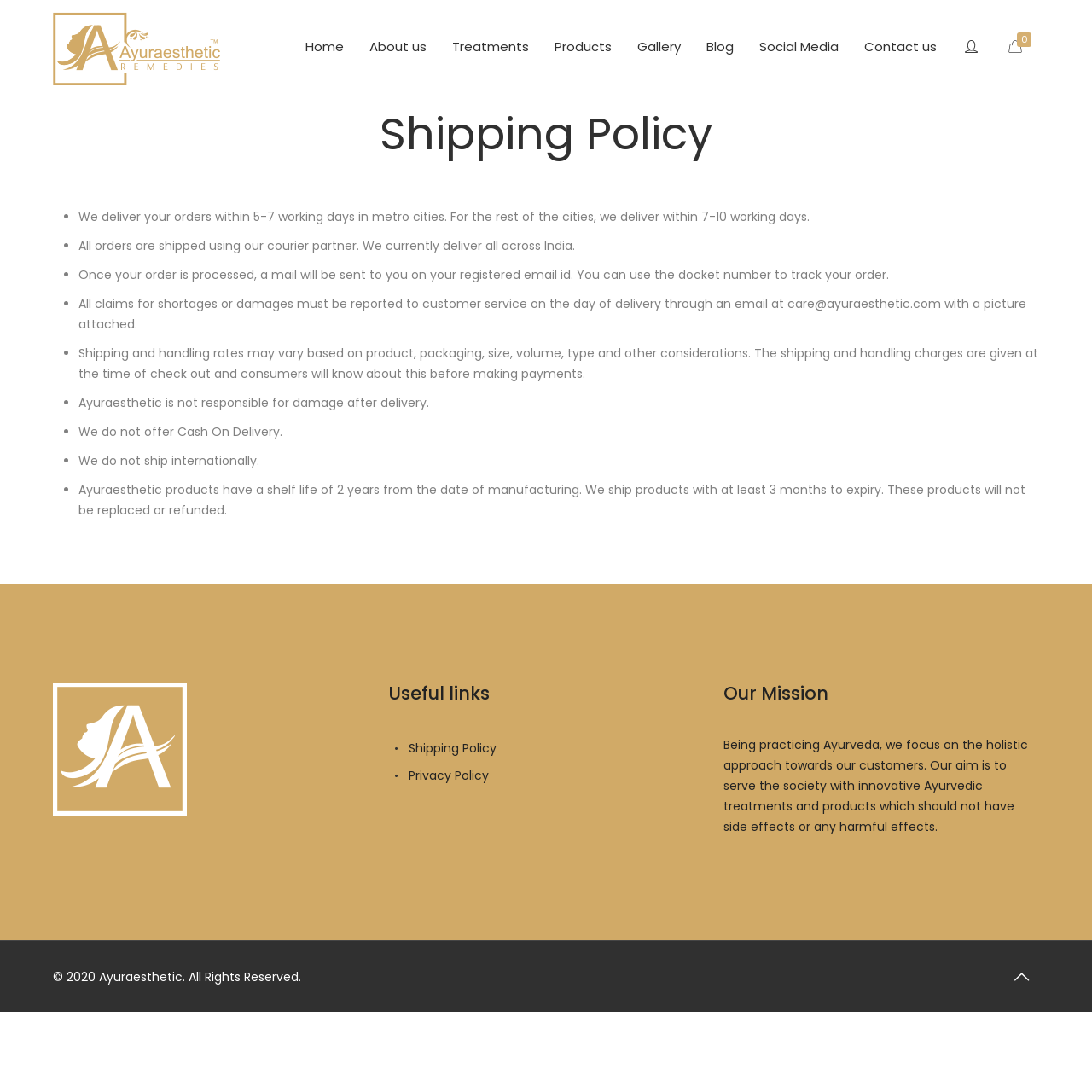Is cash on delivery available?
Please provide a full and detailed response to the question.

The website's shipping policy explicitly states that they do not offer cash on delivery.